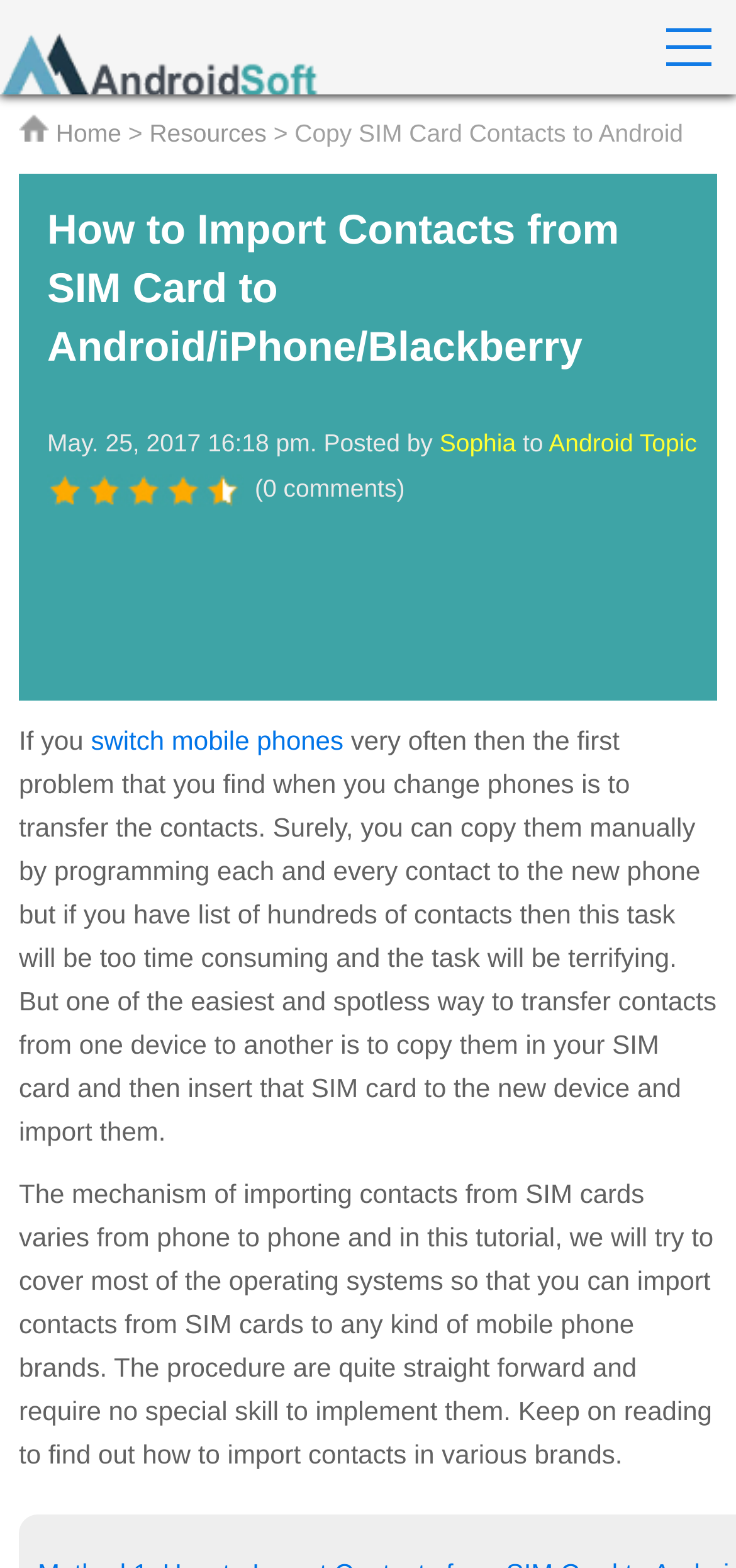Provide the bounding box coordinates of the HTML element described as: "switch mobile phones". The bounding box coordinates should be four float numbers between 0 and 1, i.e., [left, top, right, bottom].

[0.123, 0.462, 0.467, 0.481]